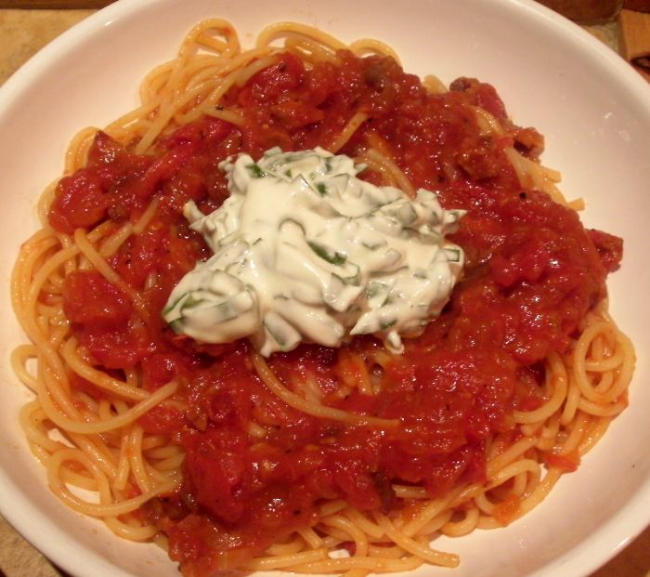Using the details from the image, please elaborate on the following question: What is the color of the bowl?

The caption describes the bowl as 'round' and 'white', which suggests that the bowl is white in color.